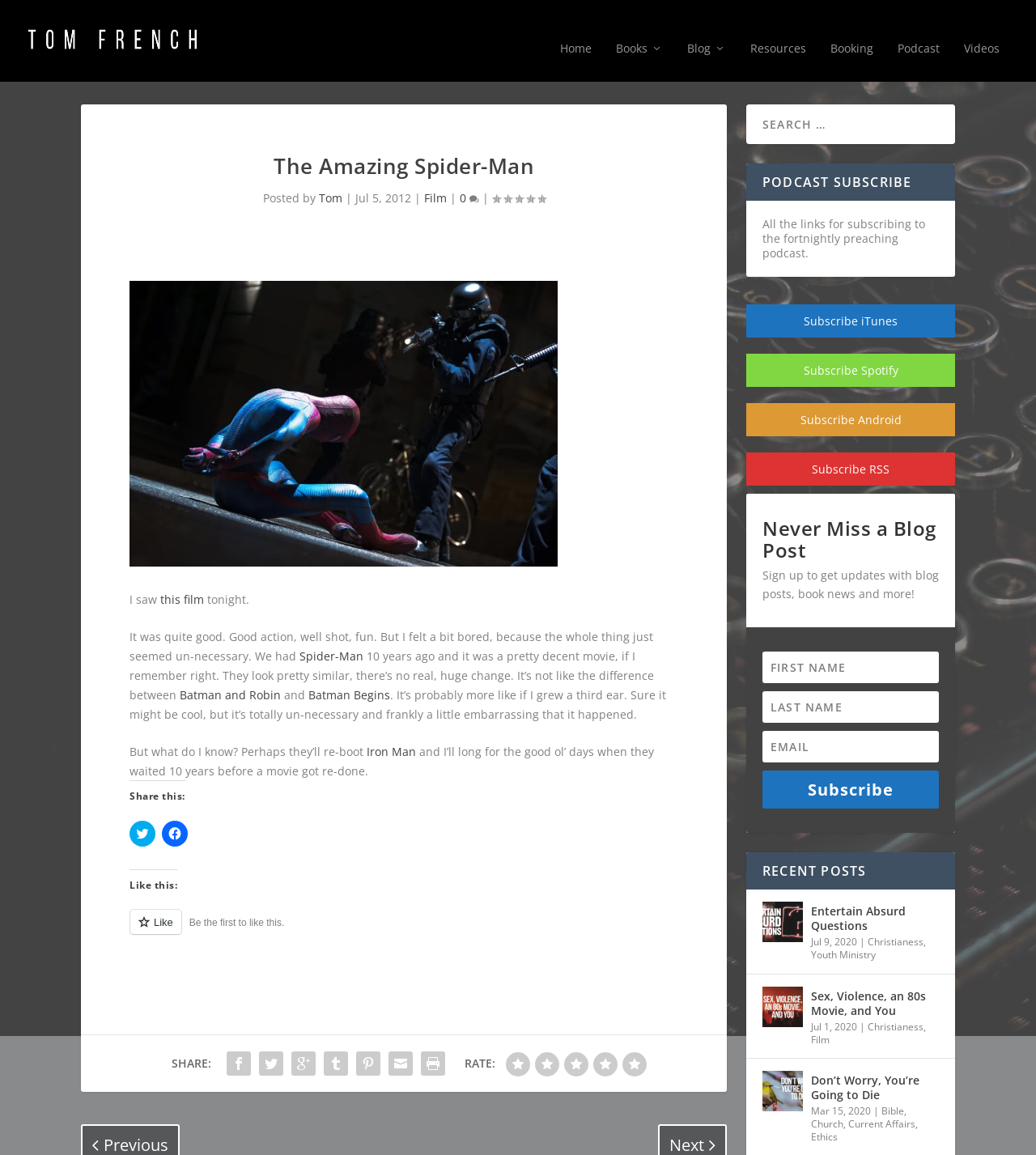What is the name of the author who posted this article?
Craft a detailed and extensive response to the question.

The answer can be found by looking at the article section, where it says 'Posted by Tom'.